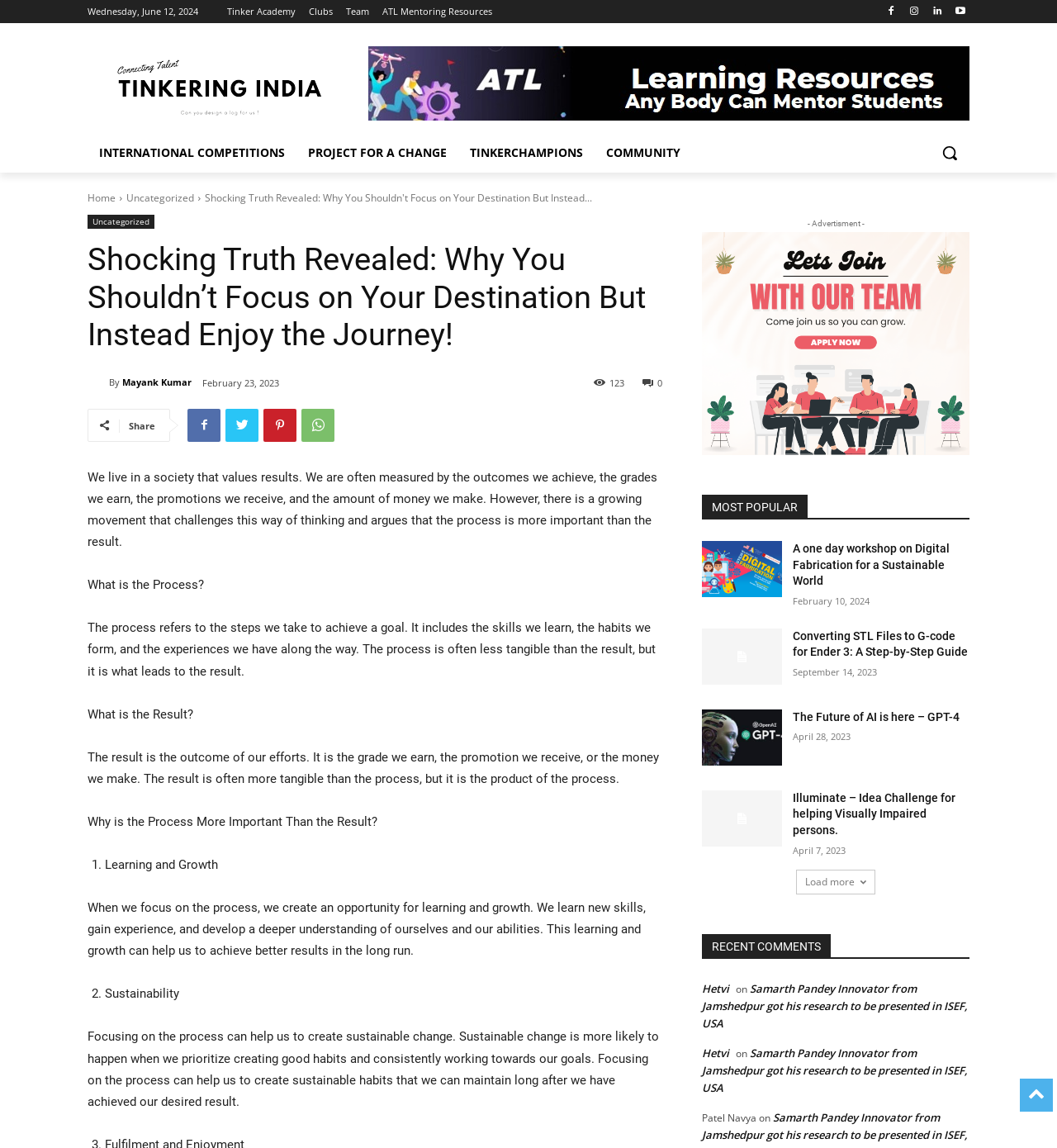Carefully examine the image and provide an in-depth answer to the question: What is the topic of the article?

I found the topic of the article by reading the static text elements which mention the importance of focusing on the process rather than the result, and how it leads to learning and growth, sustainability, and better outcomes.